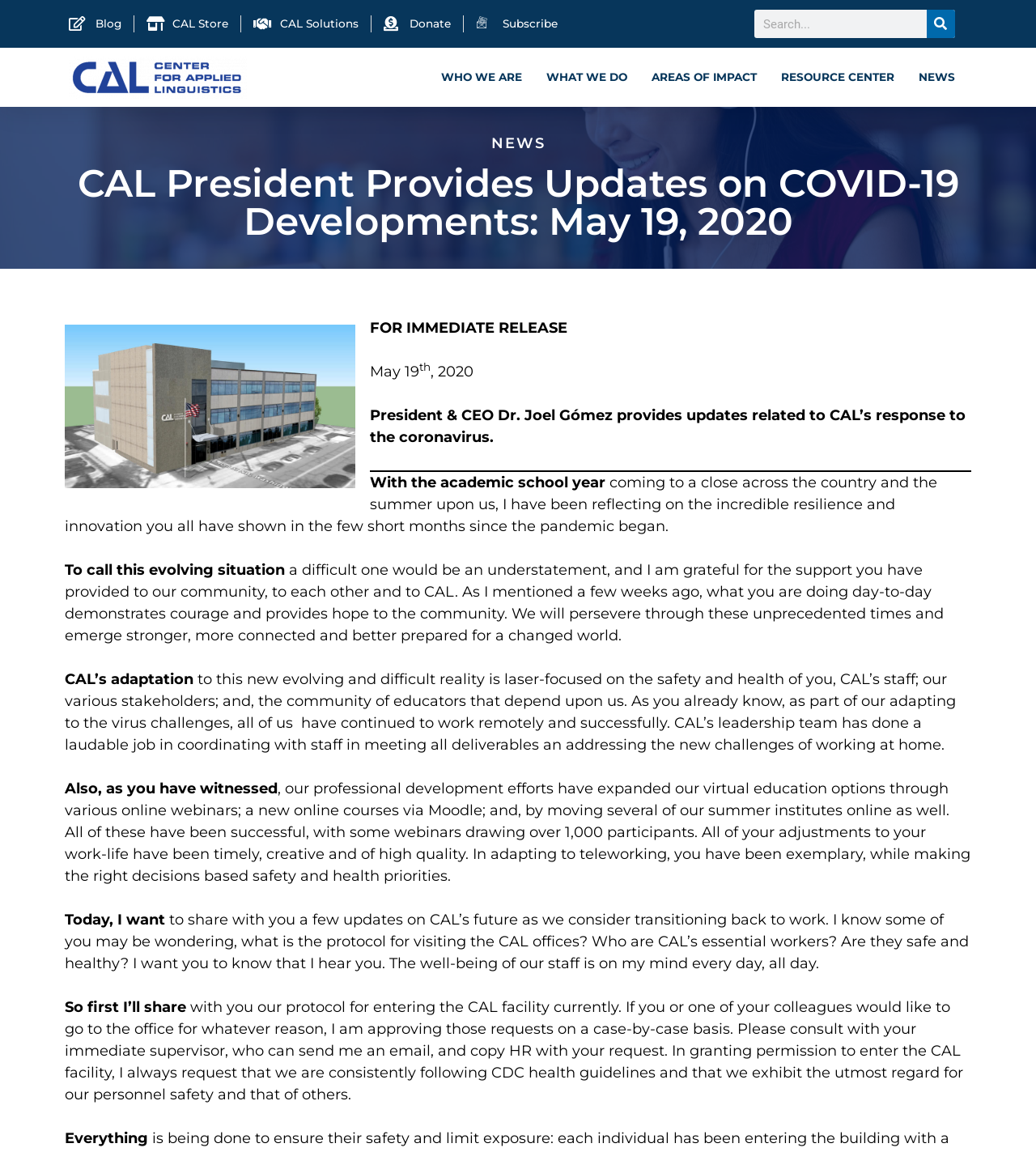What is the topic of the news article?
Kindly answer the question with as much detail as you can.

I determined the answer by reading the text content of the webpage, which mentions 'COVID-19 Developments' and 'coronavirus' in the title and the article body, indicating that the topic of the news article is related to COVID-19 updates.